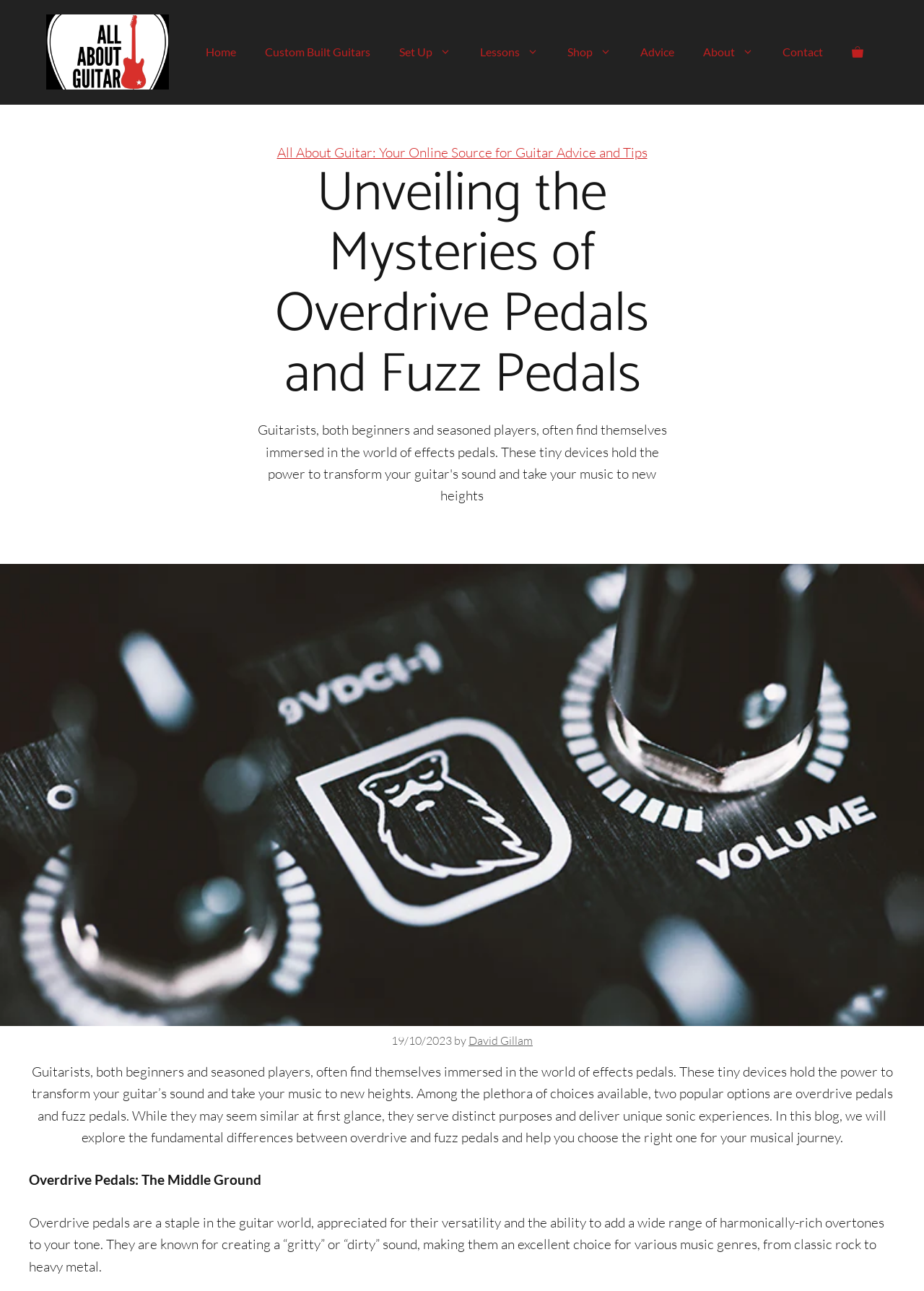Based on what you see in the screenshot, provide a thorough answer to this question: What is the author of the article?

The author's name can be found in the 'Content' section, where it is mentioned as 'by David Gillam'.